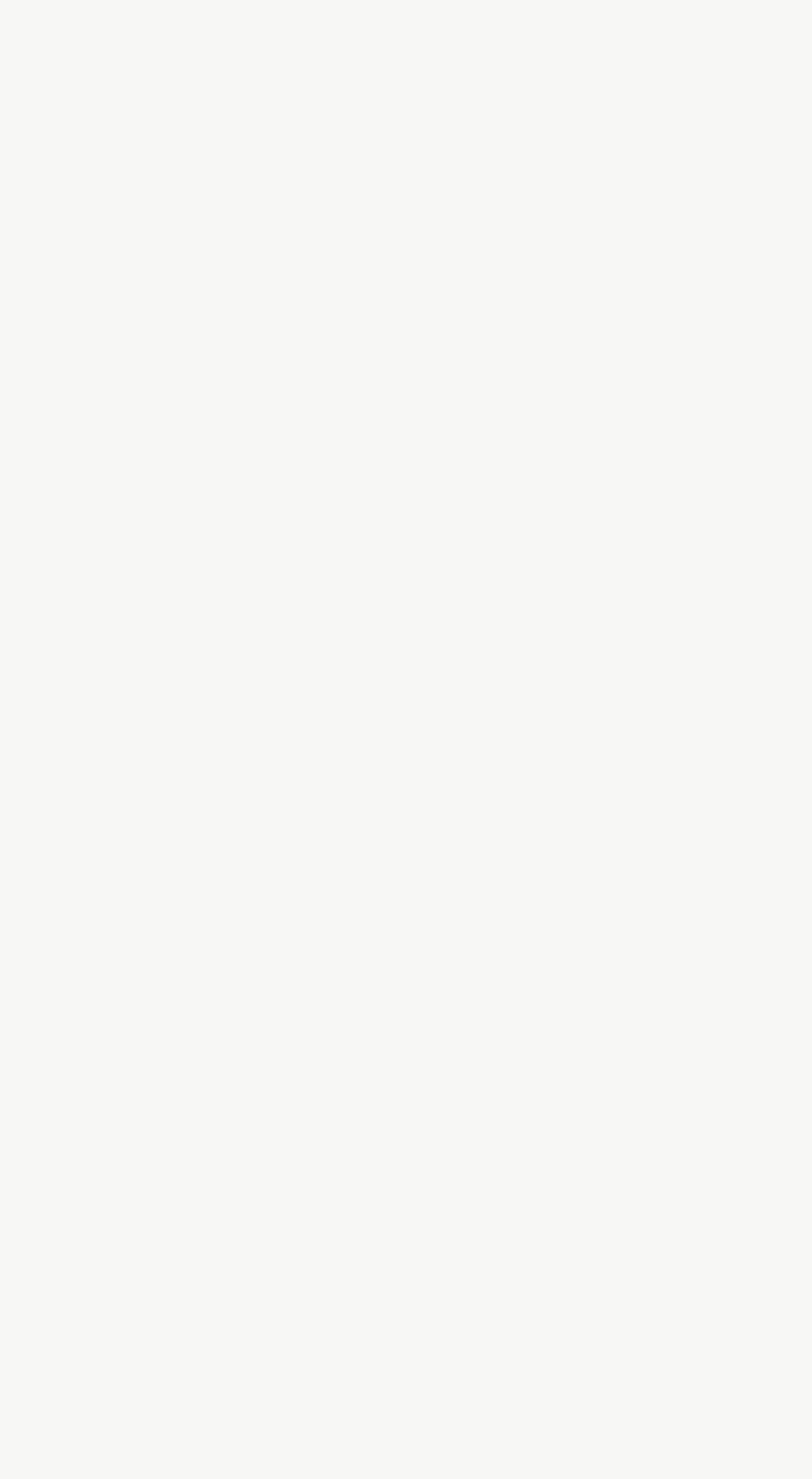Indicate the bounding box coordinates of the clickable region to achieve the following instruction: "explore Reseller Services."

[0.077, 0.087, 0.341, 0.114]